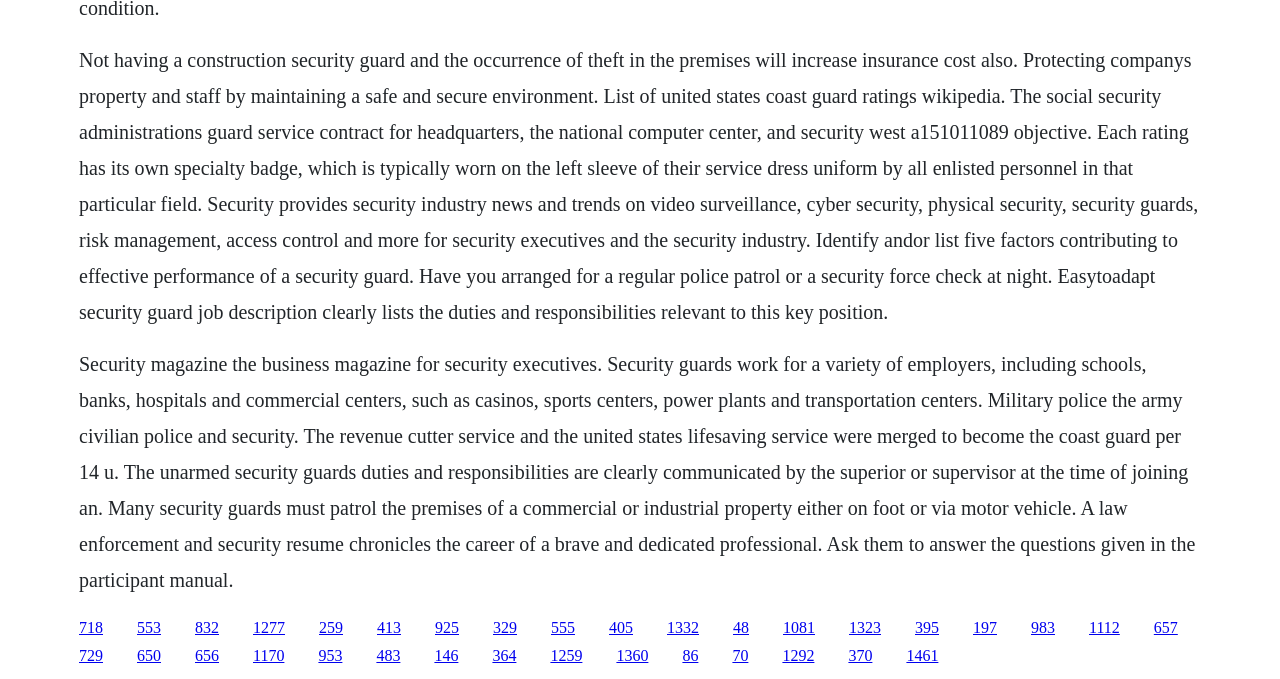Locate the bounding box coordinates of the clickable area needed to fulfill the instruction: "Click the link 'Security magazine the business magazine for security executives'".

[0.062, 0.519, 0.934, 0.87]